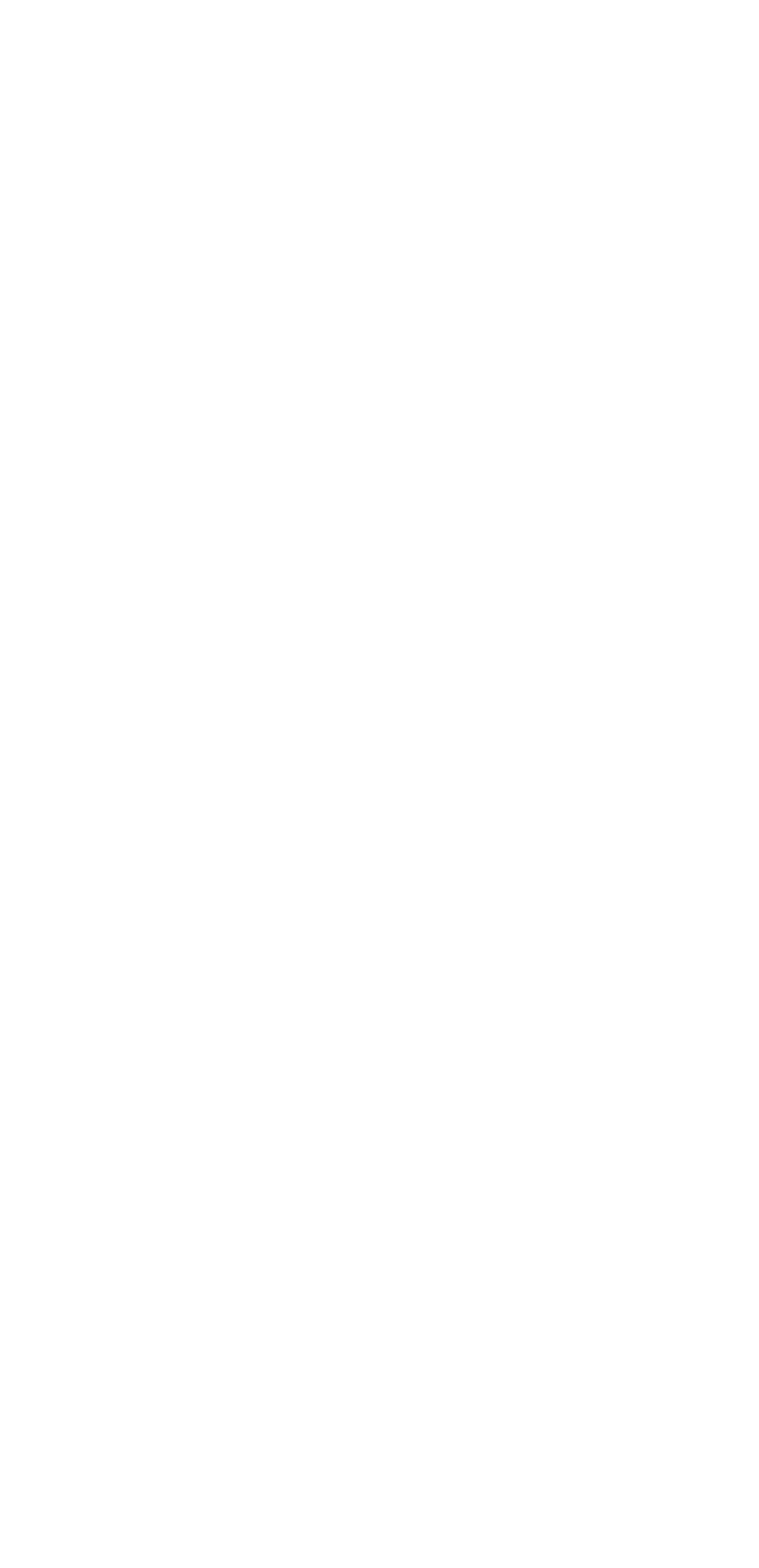Could you specify the bounding box coordinates for the clickable section to complete the following instruction: "View XML Sitemap"?

[0.051, 0.929, 0.949, 0.959]